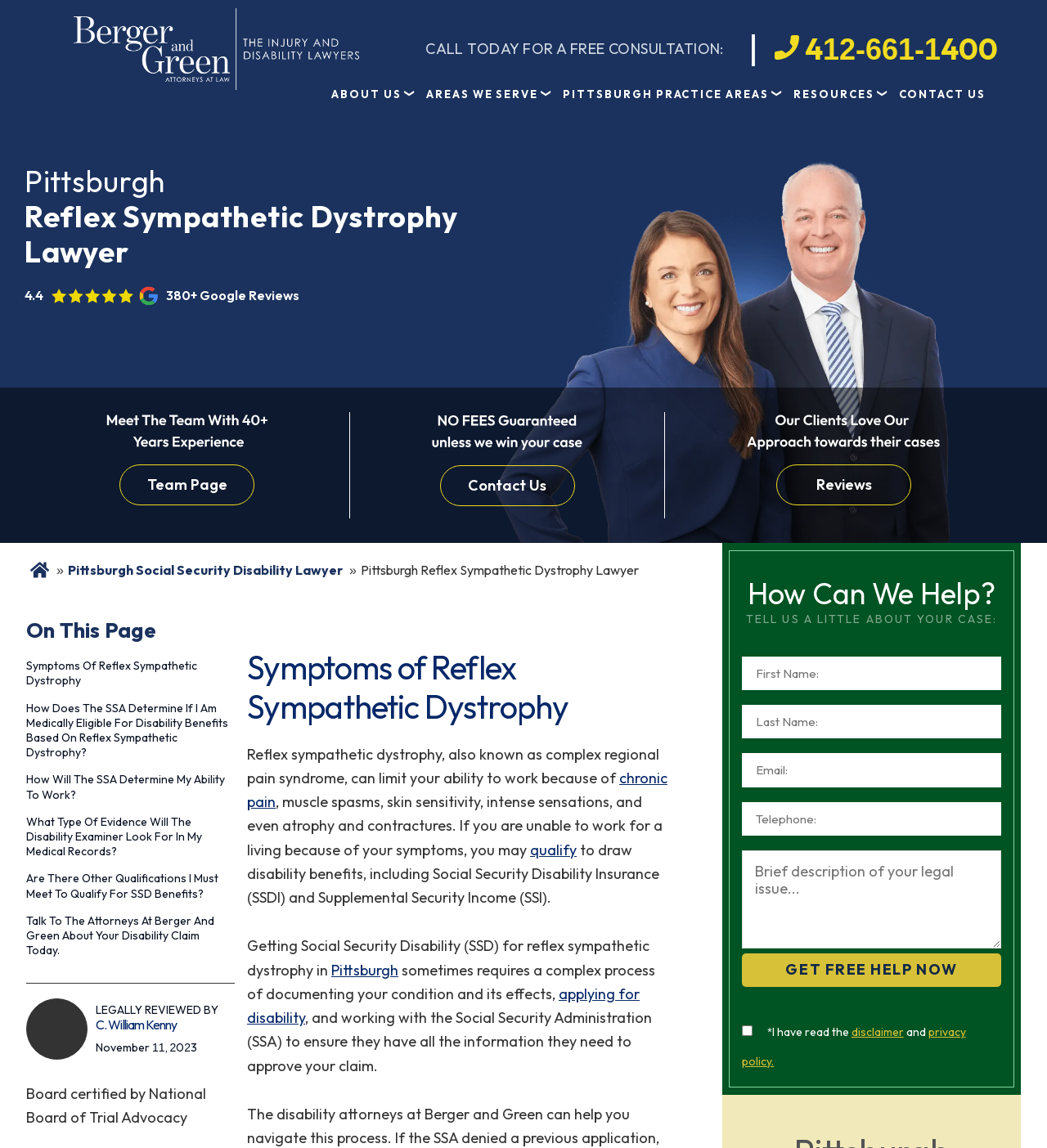Find the bounding box coordinates for the UI element that matches this description: "name="phone" placeholder="Telephone:"".

[0.709, 0.698, 0.956, 0.728]